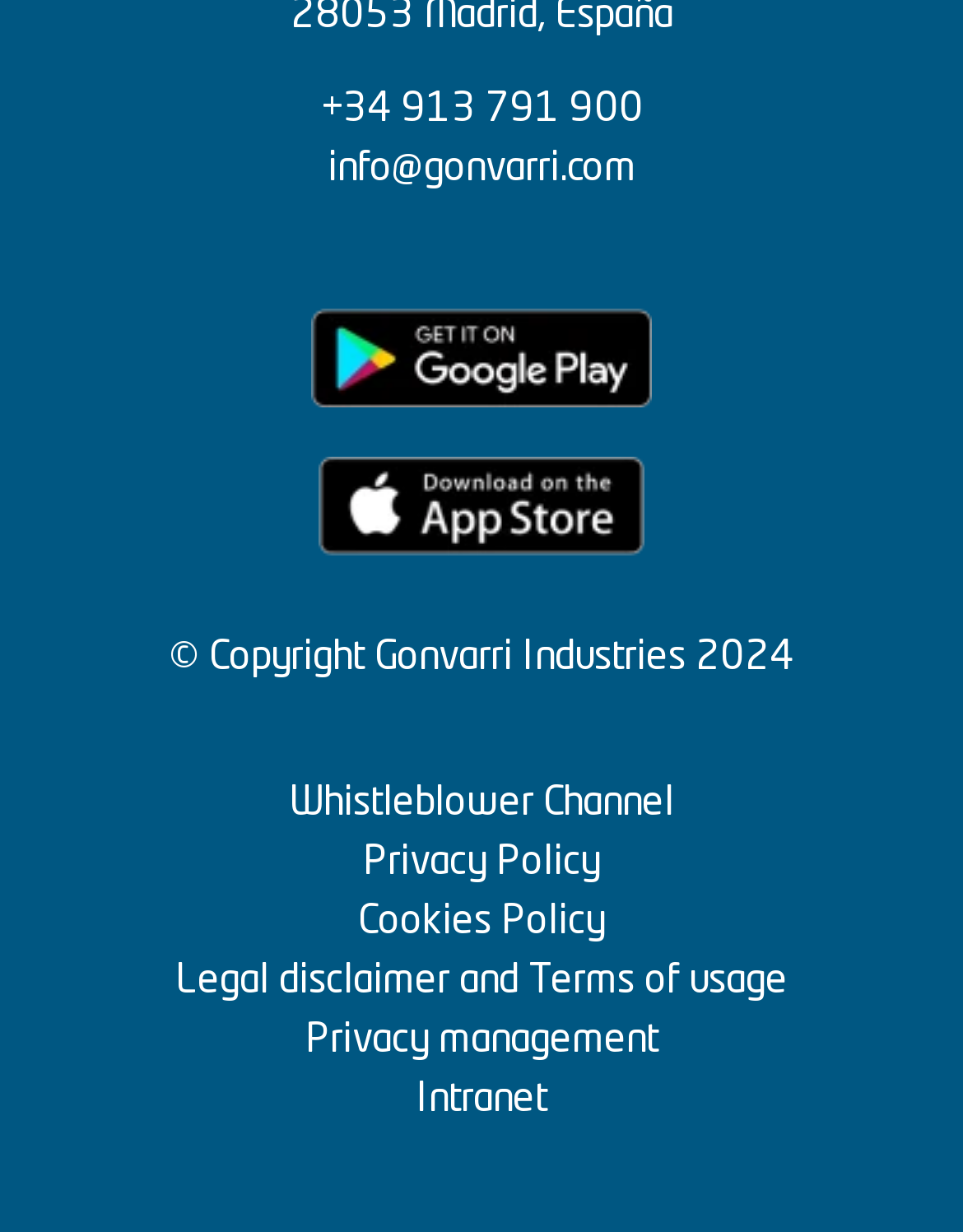Find the bounding box of the element with the following description: "Privacy management". The coordinates must be four float numbers between 0 and 1, formatted as [left, top, right, bottom].

[0.126, 0.821, 0.874, 0.869]